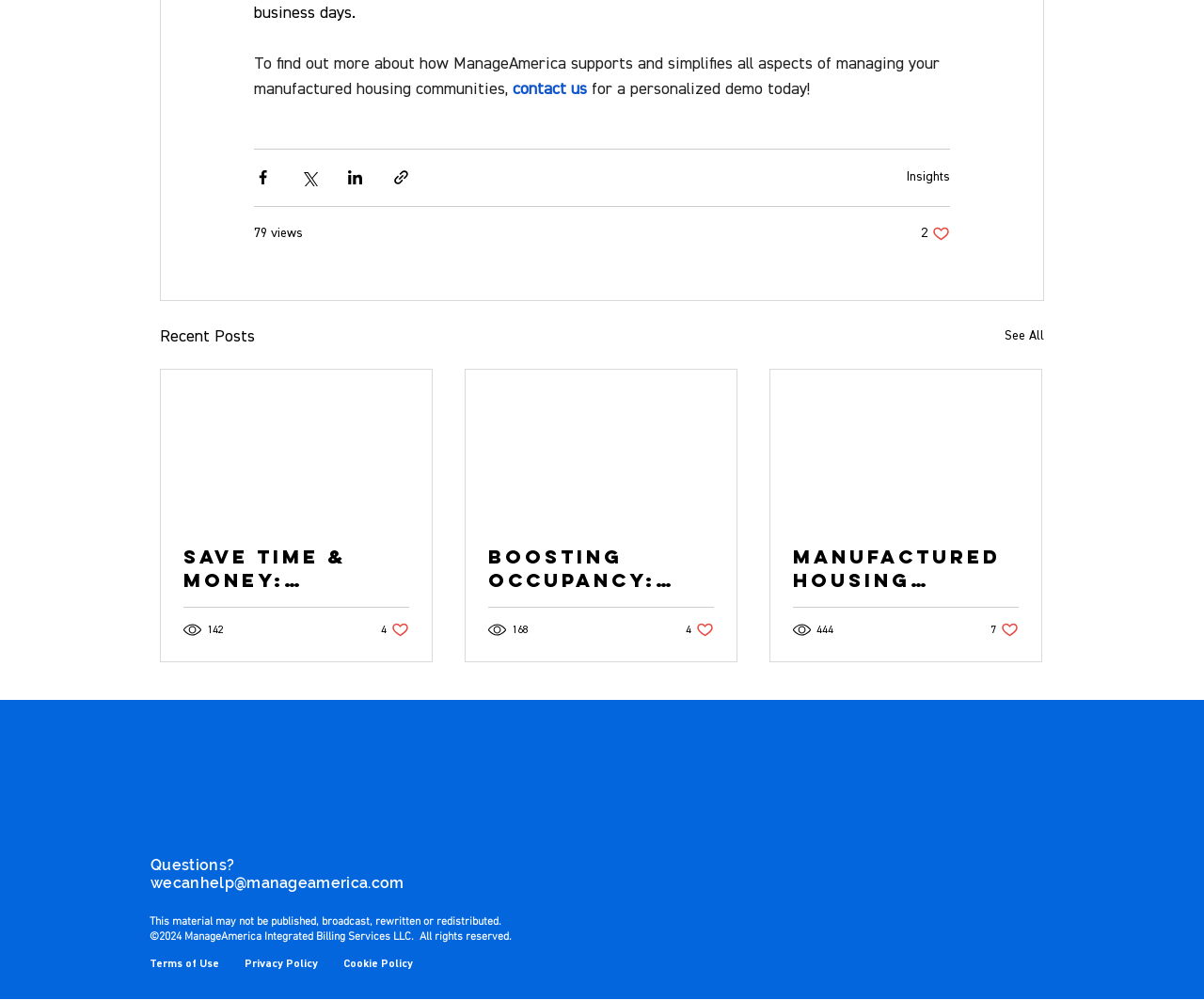What can be done with the 'Share via' buttons?
Kindly answer the question with as much detail as you can.

The 'Share via' buttons, including Facebook, Twitter, LinkedIn, and link, allow users to share the content of the webpage on their respective social media platforms.